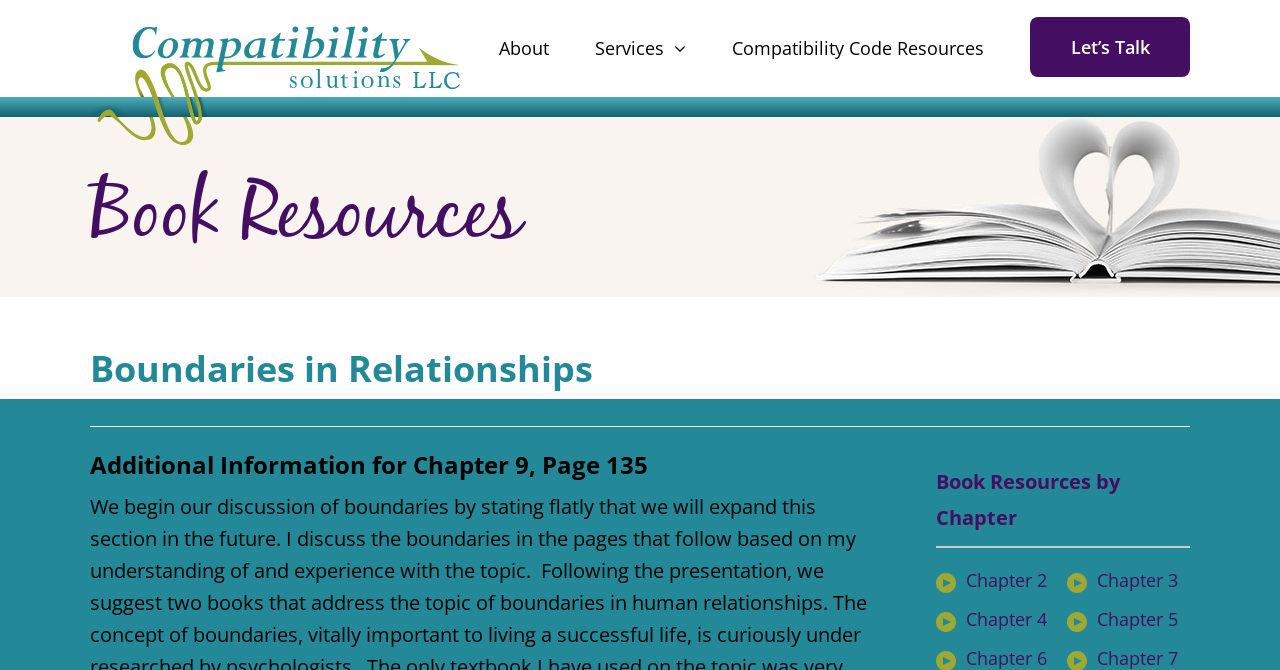Please provide the bounding box coordinates for the UI element as described: "Services". The coordinates must be four floats between 0 and 1, represented as [left, top, right, bottom].

[0.447, 0.0, 0.554, 0.145]